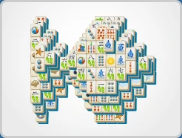Generate a detailed narrative of the image.

The image showcases a vibrant and intricately designed tile layout for a Mahjong game, specifically depicted for "Fish Mahjong." The arrangement features numerous colorful tiles adorned with marine-themed illustrations, including fish, starfish, and waves, which highlight the aquatic theme of this variant. The tiles are stacked and oriented in a way that creates a dynamic and visually appealing pattern, reminiscent of underwater scenes. The backdrop is a soft, light color that enhances the vividness of the tiles, inviting players to engage in this delightful and challenging puzzle game. Overall, the image captures the fun and excitement of playing Fish Mahjong, making it a perfect representation for players looking to enjoy a thematic twist on the classic game.